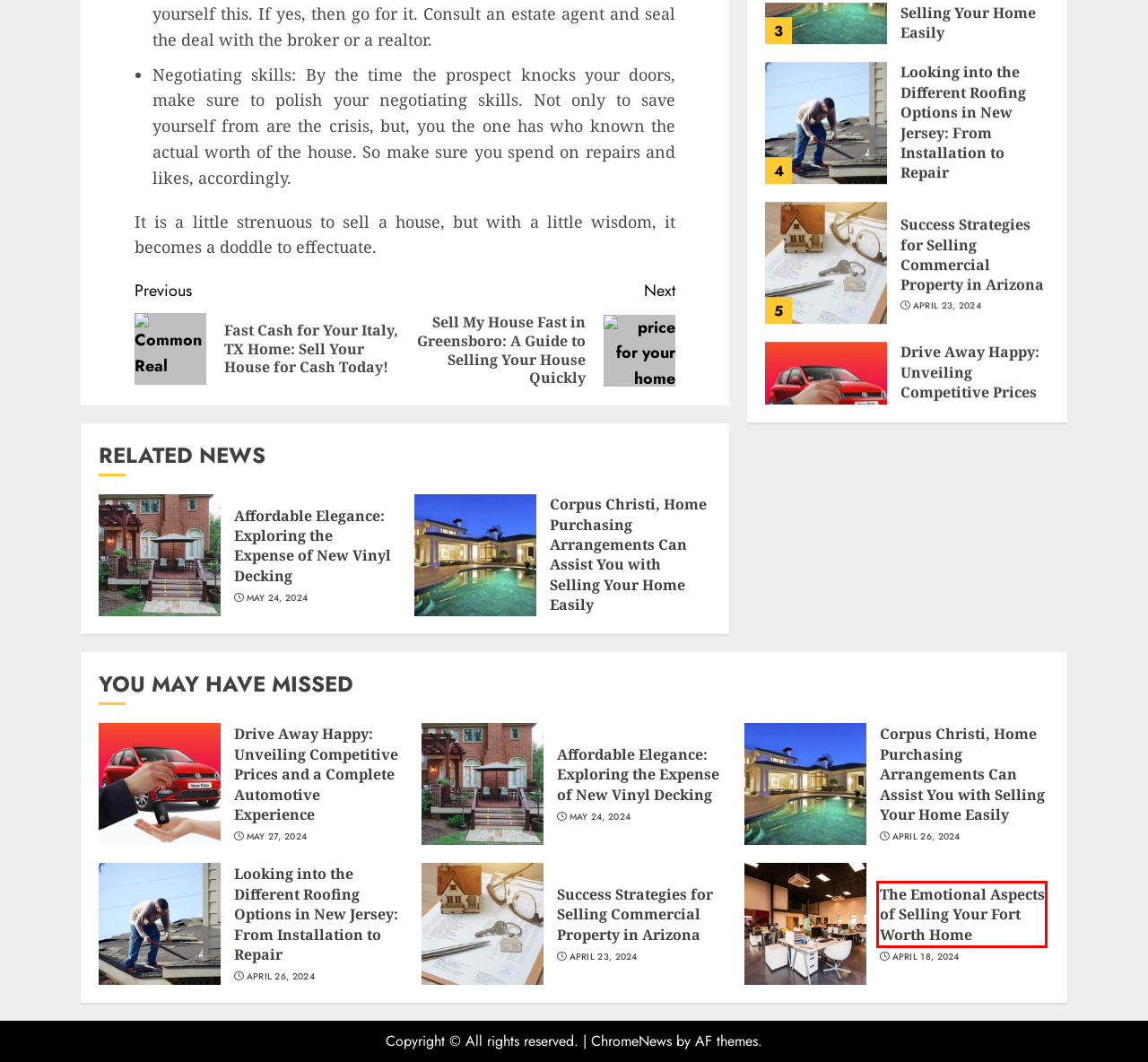You have a screenshot of a webpage, and a red bounding box highlights an element. Select the webpage description that best fits the new page after clicking the element within the bounding box. Options are:
A. General – Treasure Chests
B. The Emotional Aspects of Selling Your Fort Worth Home – Treasure Chests
C. Law – Treasure Chests
D. Success Strategies for Selling Commercial Property in Arizona – Treasure Chests
E. Business – Treasure Chests
F. Auto – Treasure Chests
G. Sell My House Fast in Greensboro: A Guide to Selling Your House Quickly – Treasure Chests
H. Fast Cash for Your Italy, TX Home: Sell Your House for Cash Today! – Treasure Chests

B